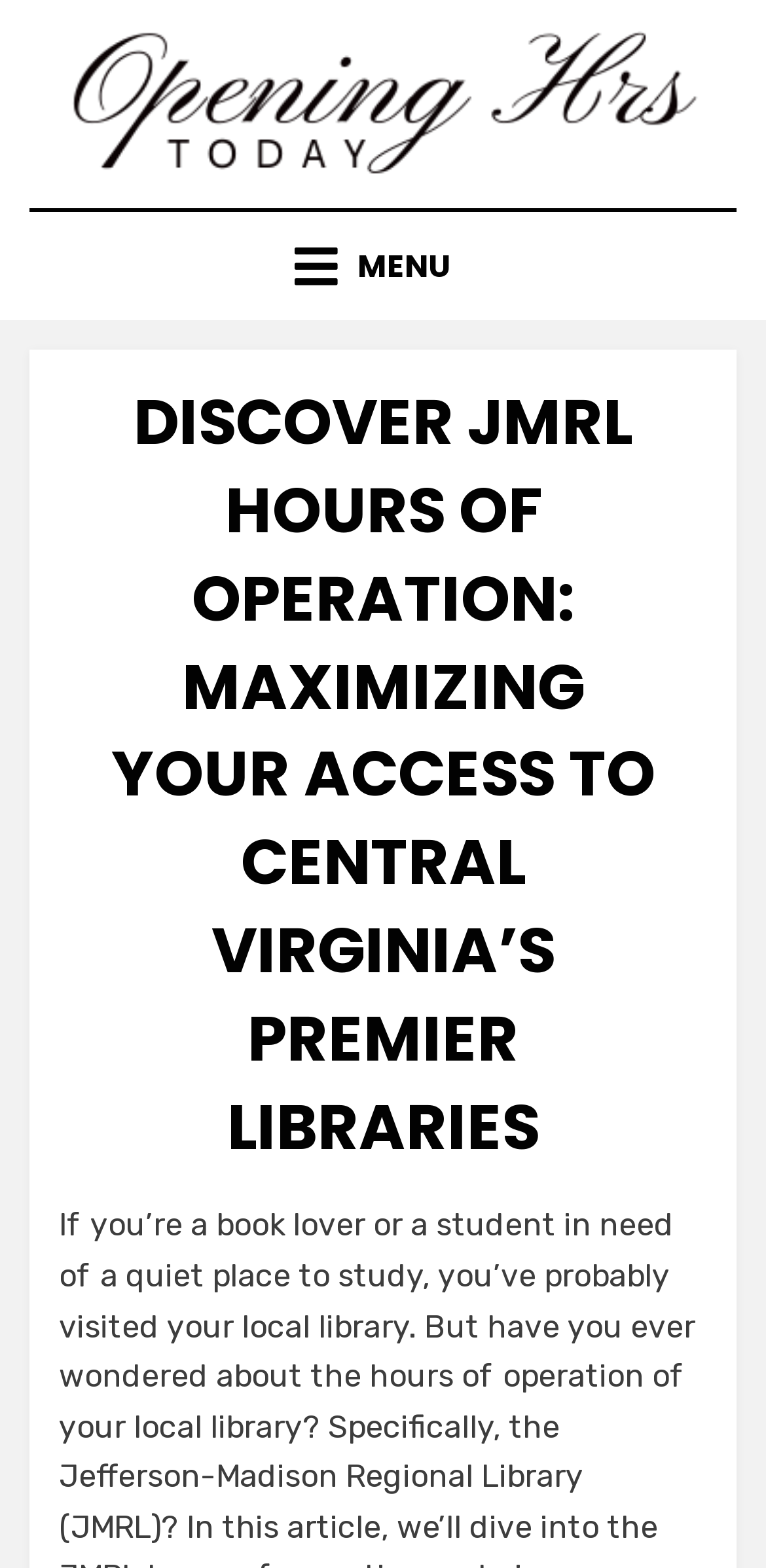When was the article posted?
From the screenshot, provide a brief answer in one word or phrase.

December 14, 2023